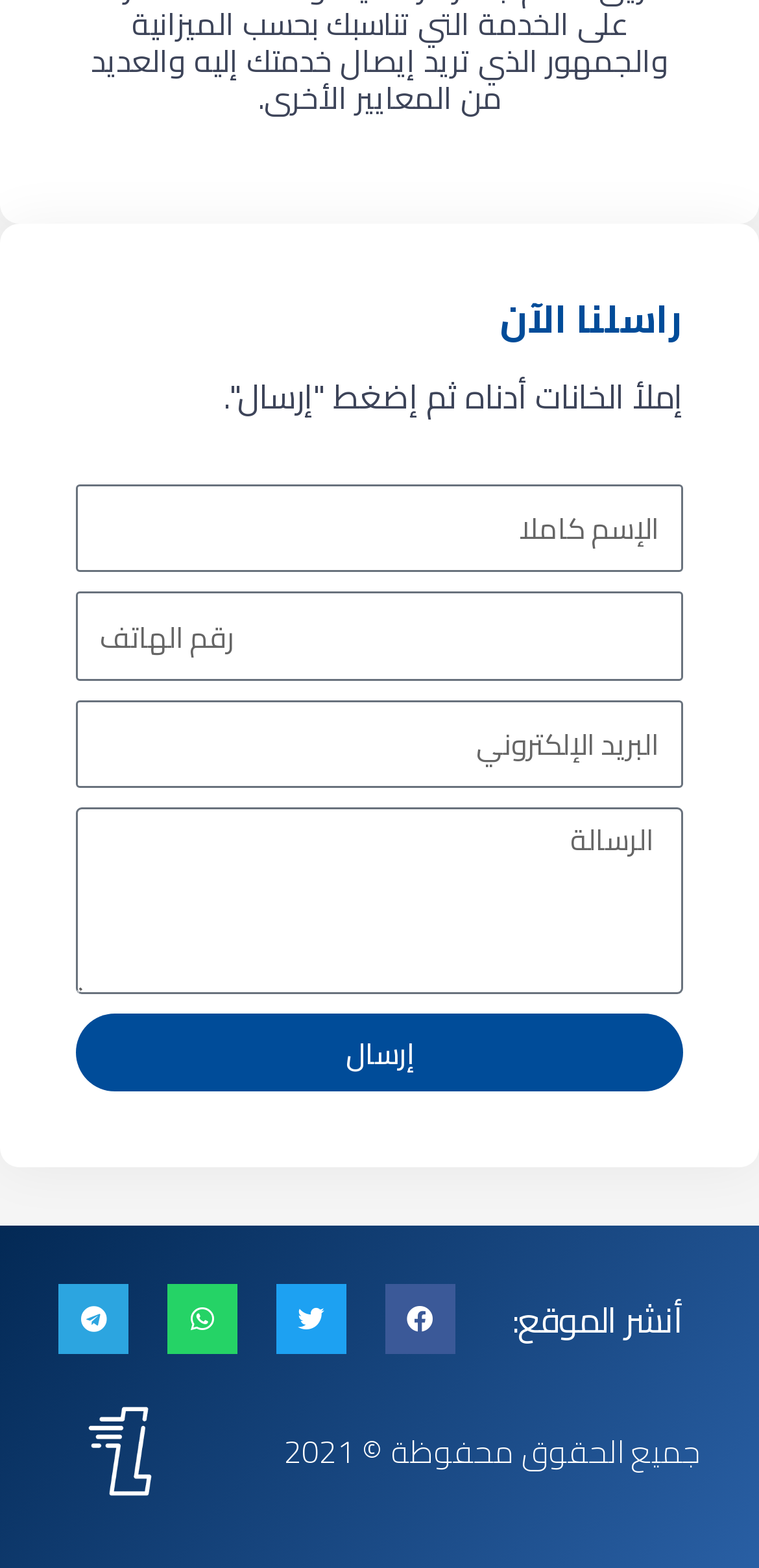Please specify the bounding box coordinates of the clickable section necessary to execute the following command: "Type your phone number".

[0.1, 0.378, 0.9, 0.434]